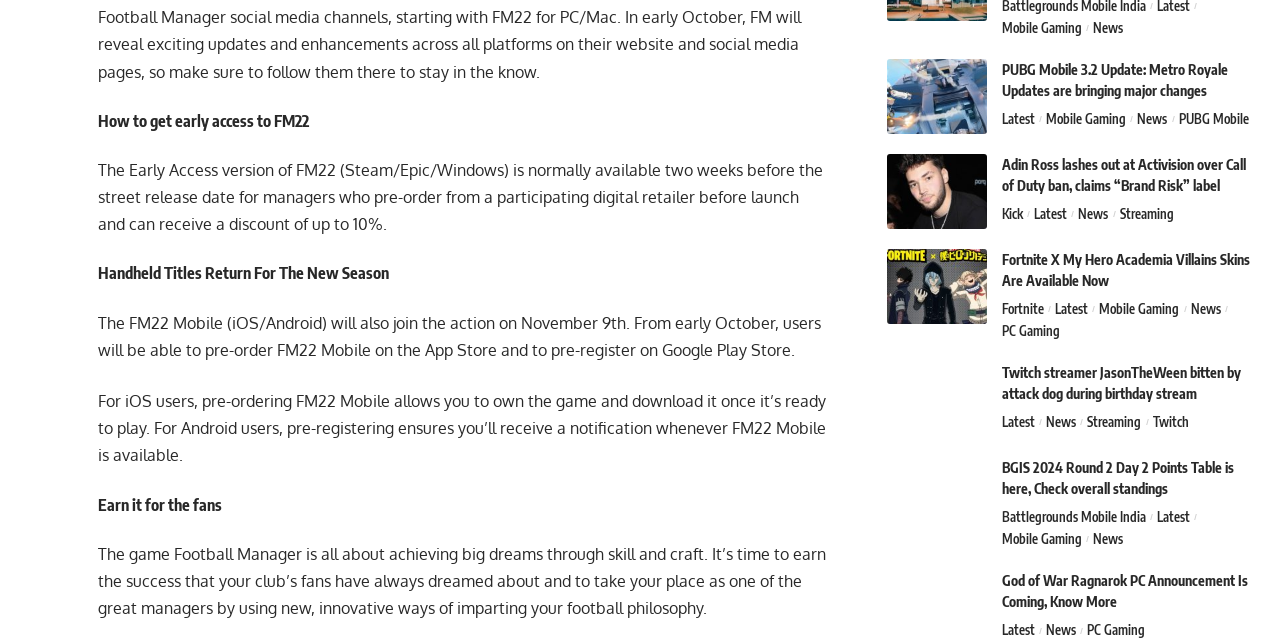Please determine the bounding box coordinates of the clickable area required to carry out the following instruction: "Click on 'Mobile Gaming'". The coordinates must be four float numbers between 0 and 1, represented as [left, top, right, bottom].

[0.783, 0.026, 0.854, 0.061]